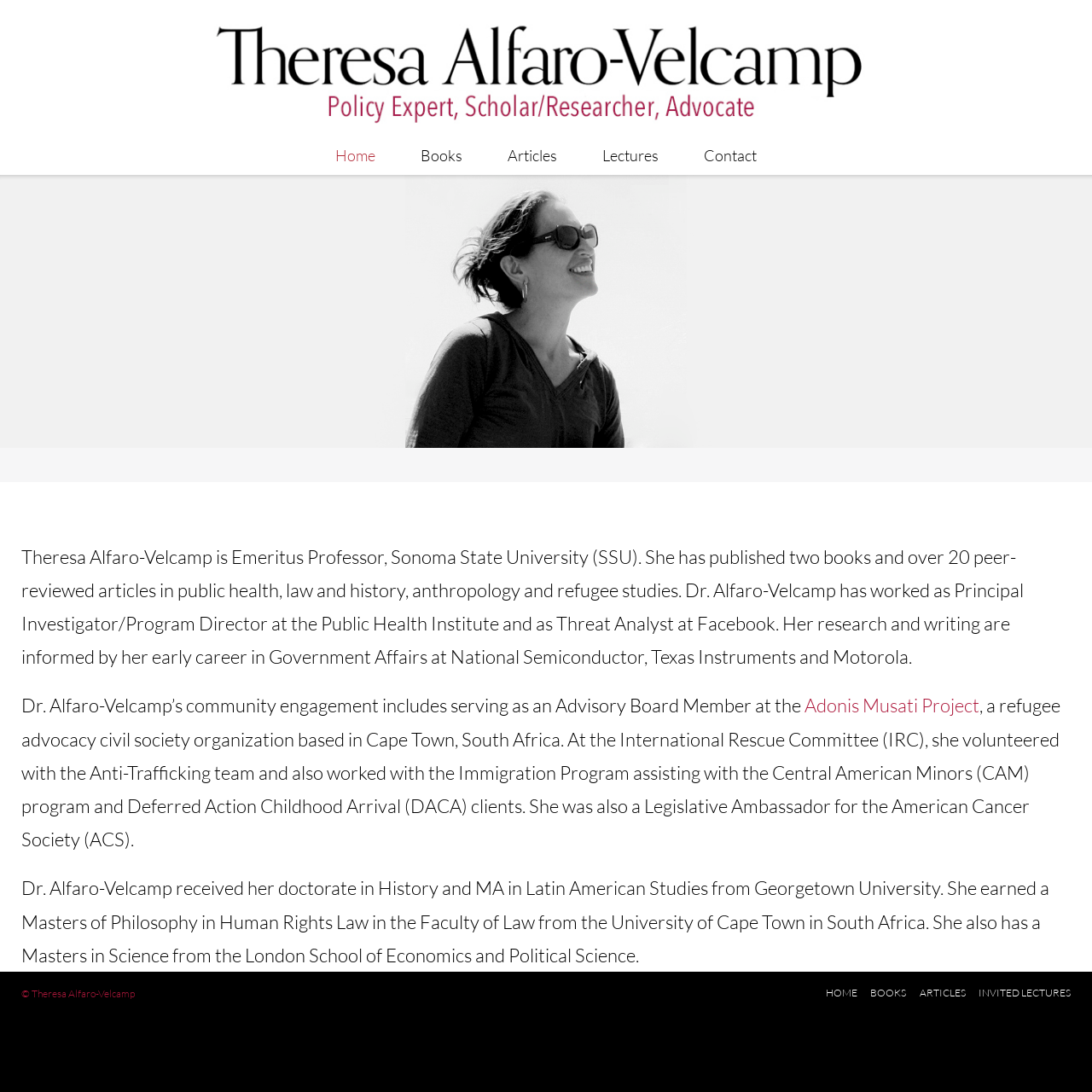How many books has Theresa Alfaro-Velcamp published?
Please provide a single word or phrase based on the screenshot.

Two